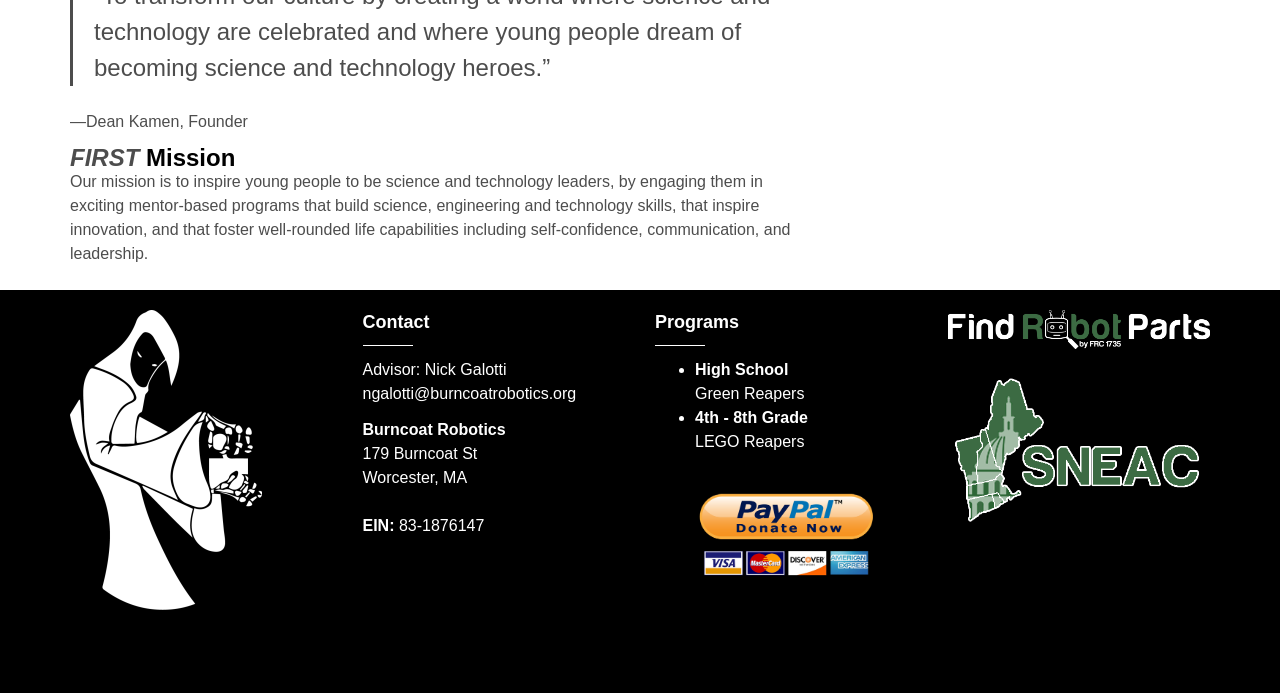Identify the bounding box coordinates of the HTML element based on this description: "ngalotti@burncoatrobotics.org".

[0.283, 0.556, 0.45, 0.58]